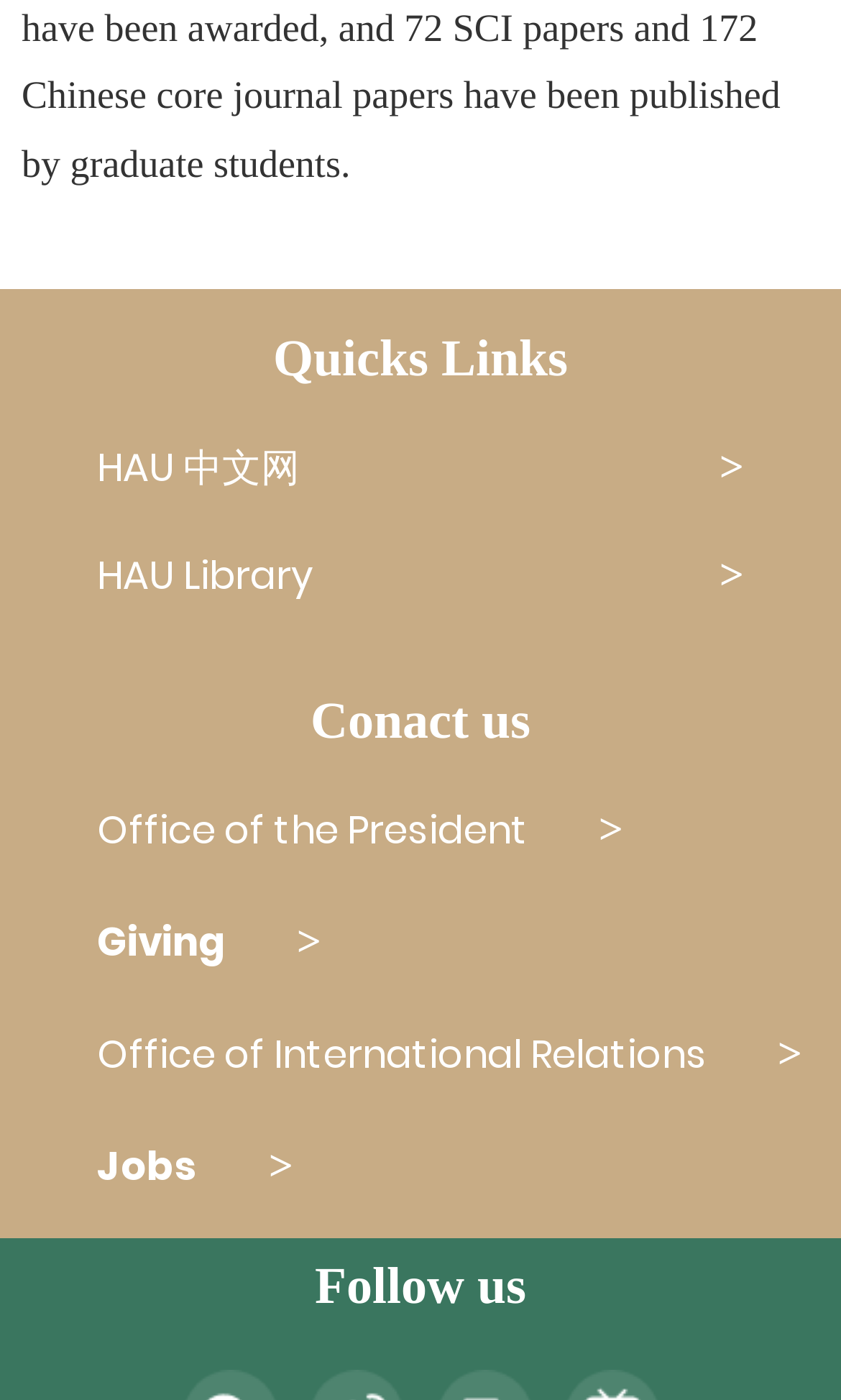Please use the details from the image to answer the following question comprehensively:
How many links are under 'Contact us'?

Under the 'Contact us' heading, there are four links: 'Office of the President', 'Giving', 'Office of International Relations', and 'Jobs'. These links are located vertically below the 'Contact us' heading with y1 coordinates increasing from 0.572 to 0.813.